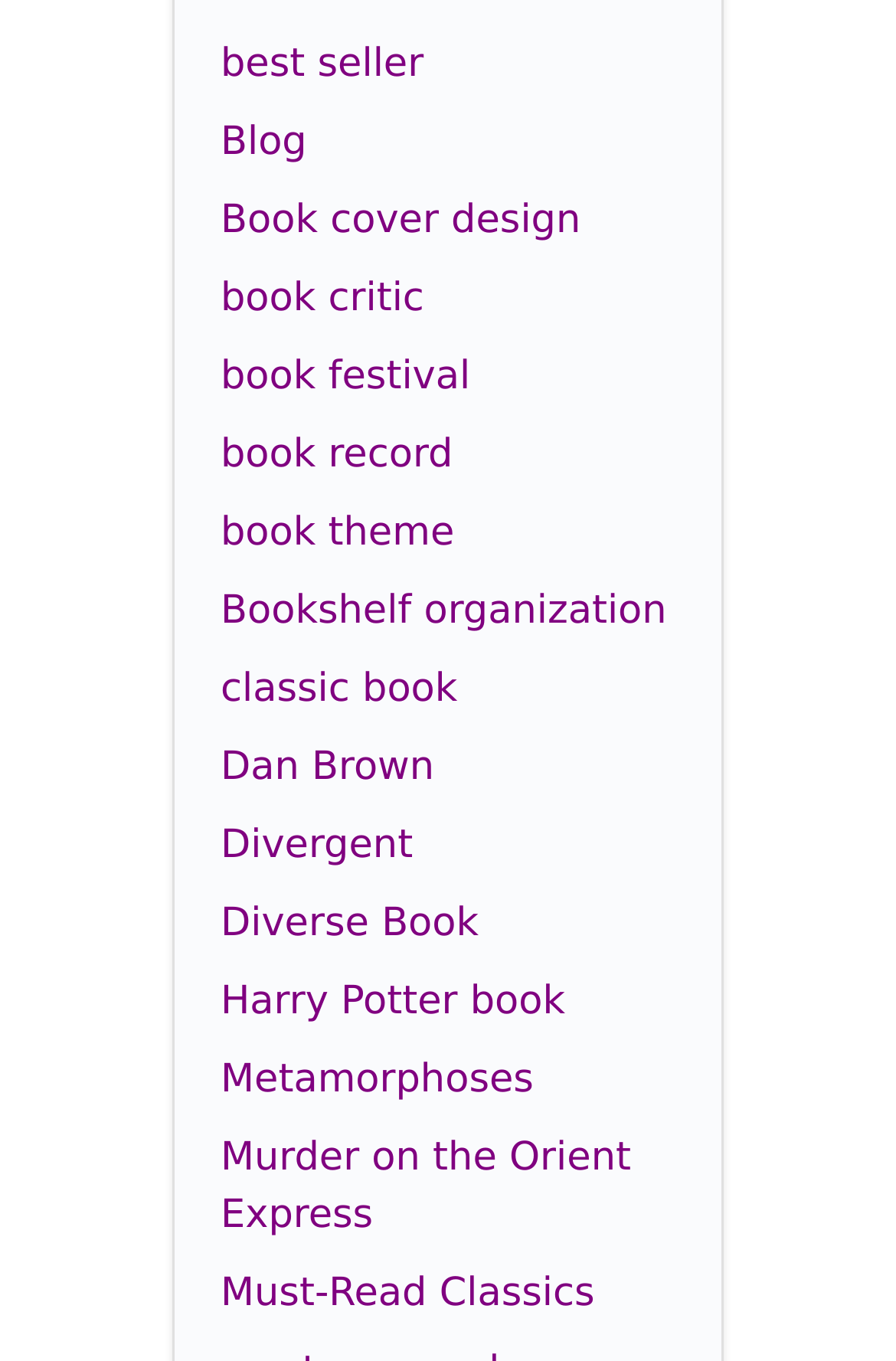Please identify the bounding box coordinates of the area that needs to be clicked to follow this instruction: "Visit the 'Book cover design' page".

[0.246, 0.145, 0.648, 0.179]